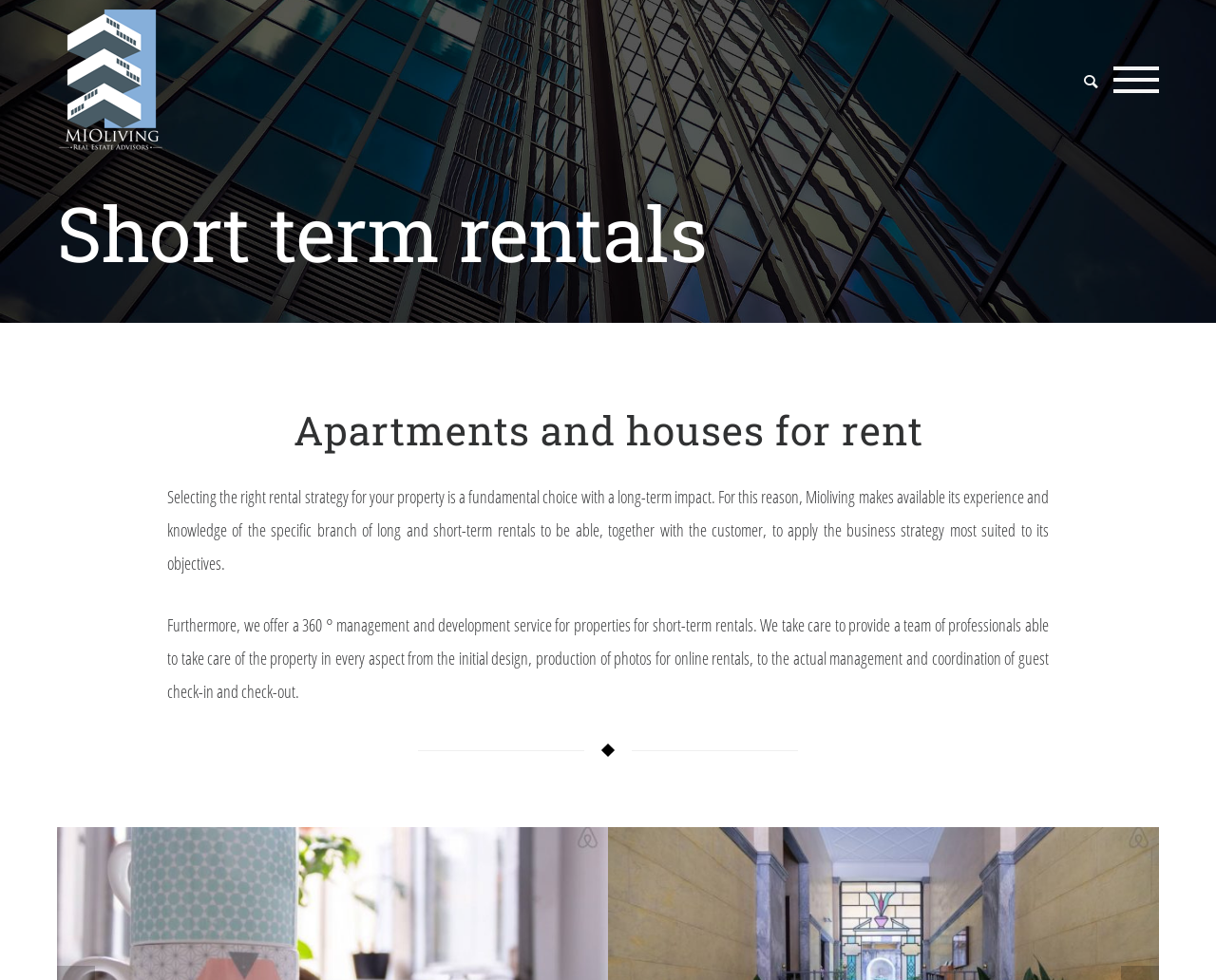Extract the main title from the webpage and generate its text.

Short term rentals